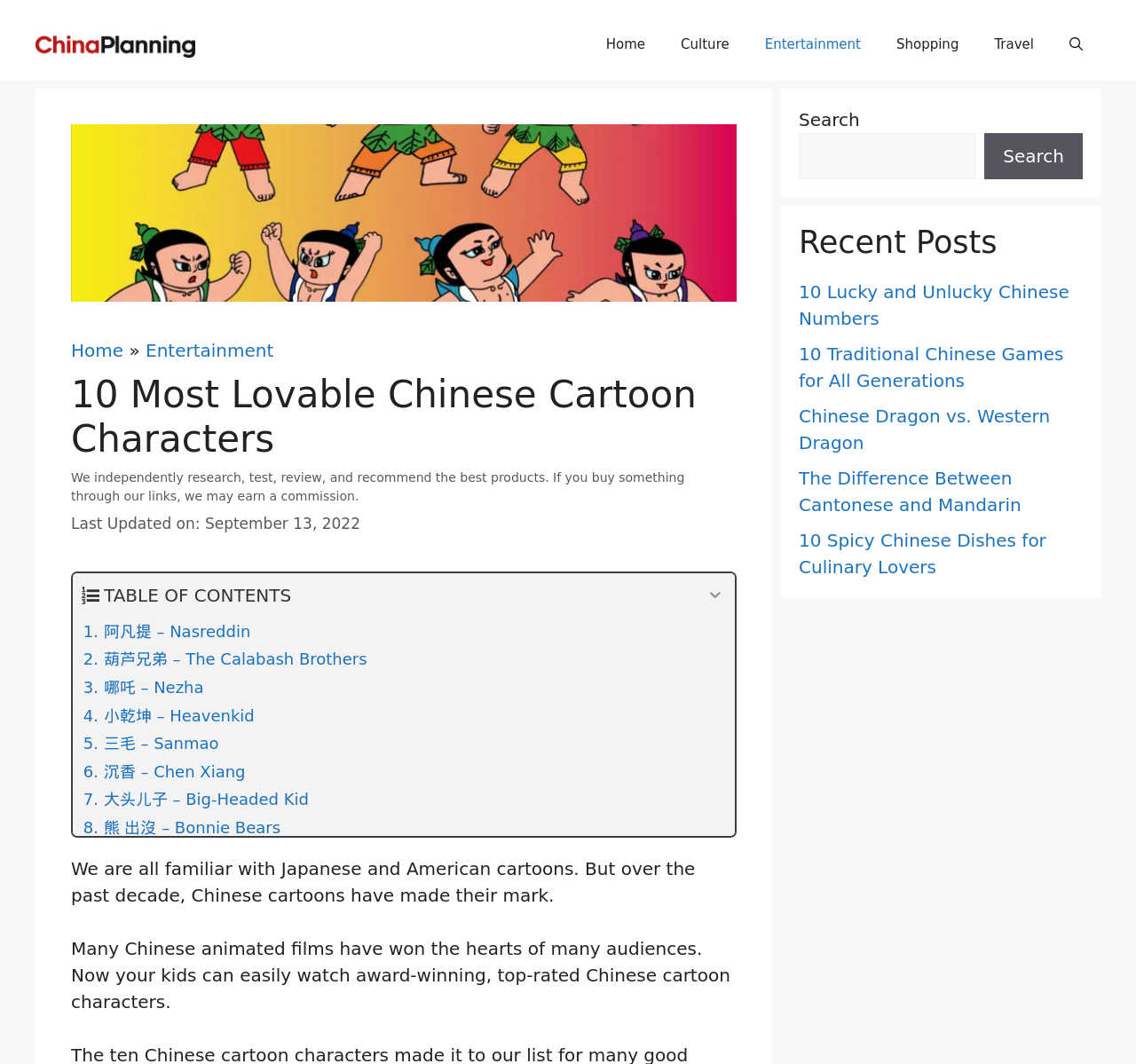What is the topic of the article?
Look at the screenshot and respond with one word or a short phrase.

Chinese cartoon characters